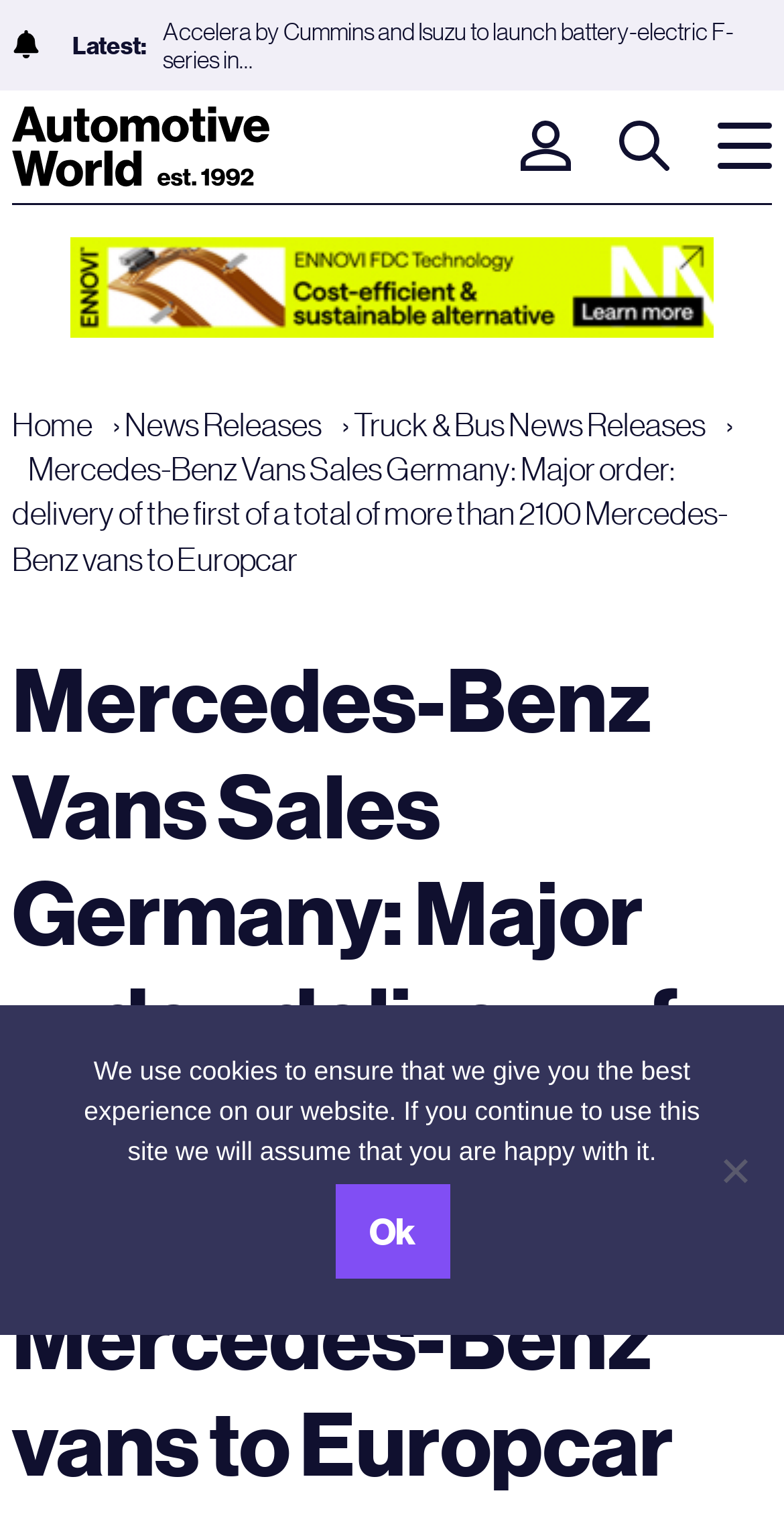Identify the bounding box coordinates for the UI element described by the following text: "News Releases". Provide the coordinates as four float numbers between 0 and 1, in the format [left, top, right, bottom].

[0.159, 0.261, 0.431, 0.288]